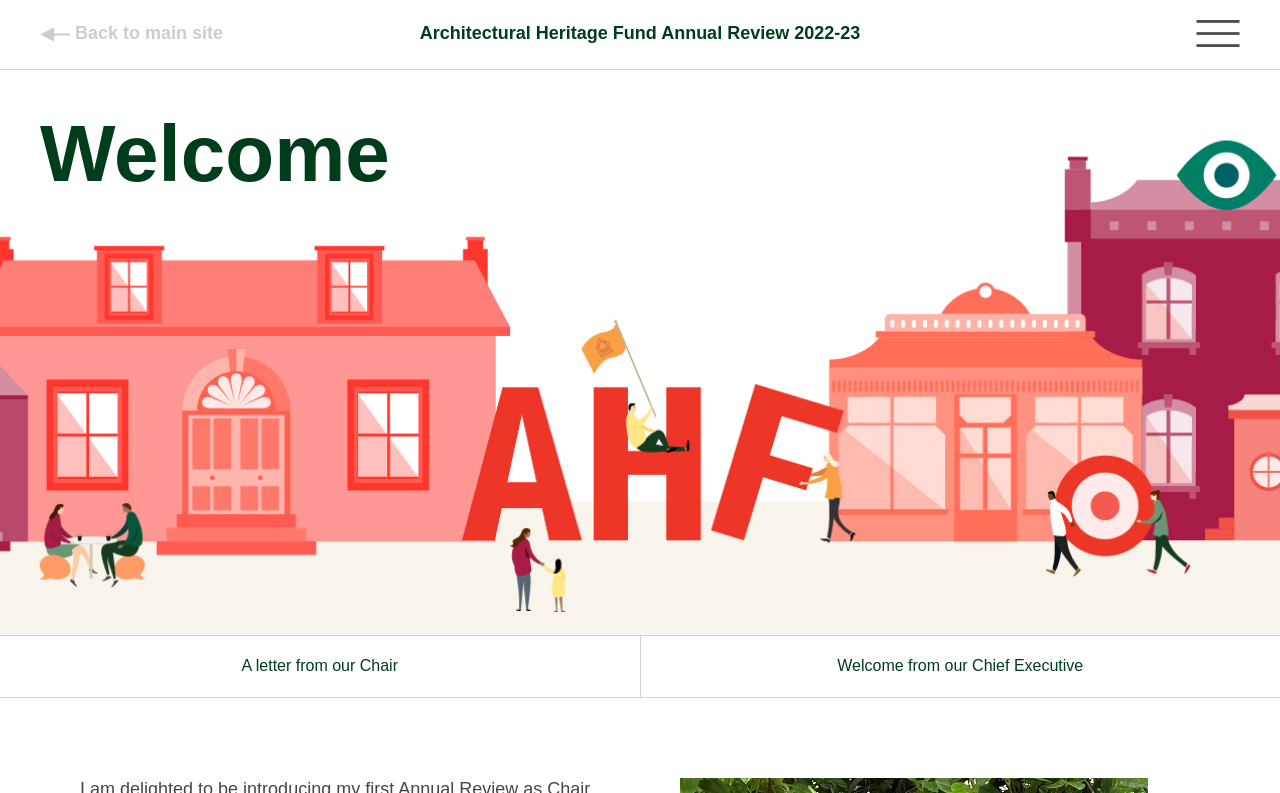Please give a short response to the question using one word or a phrase:
What is the name of the organization?

Architectural Heritage Fund